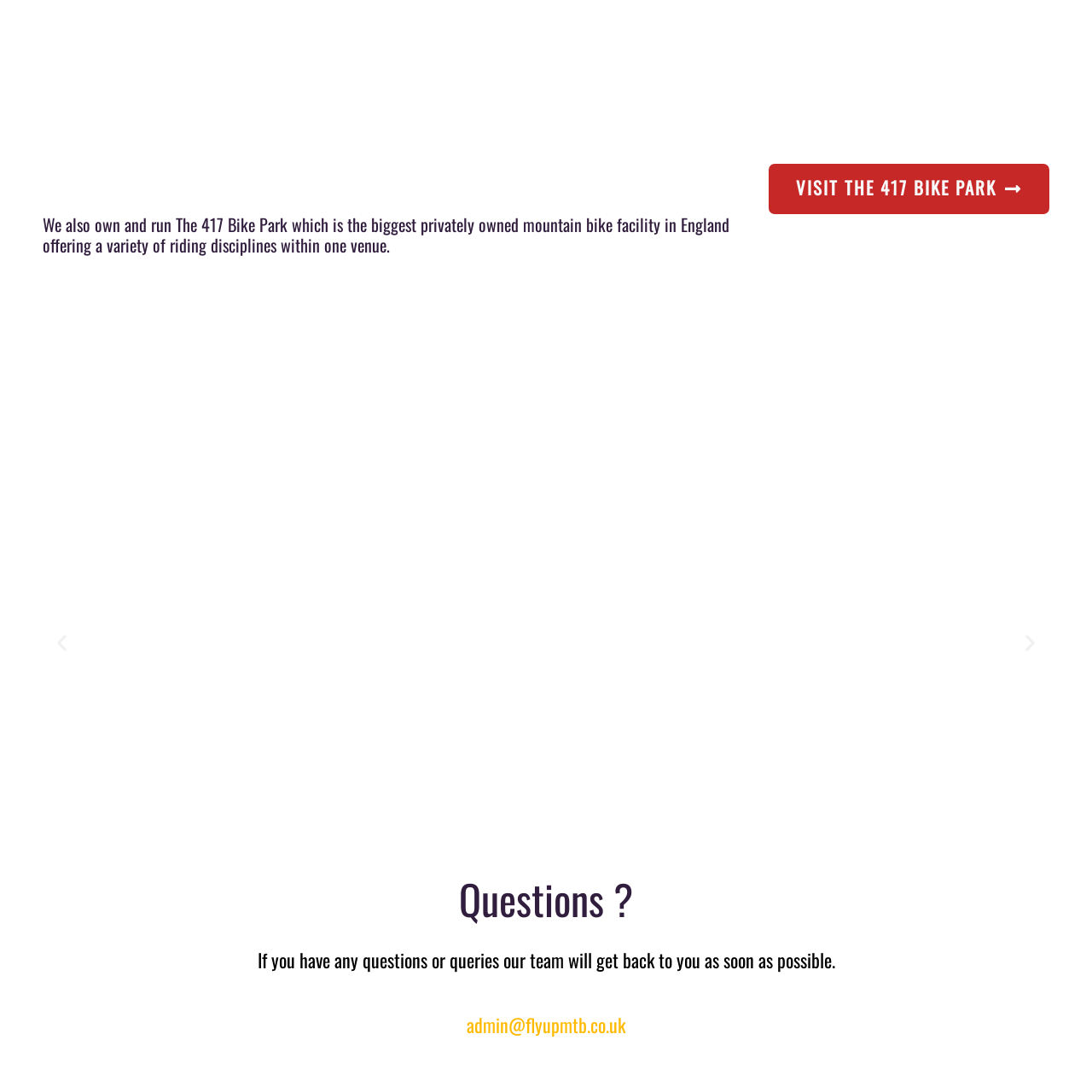Observe the image segment inside the red bounding box and answer concisely with a single word or phrase: What type of activities does the park offer?

Various riding disciplines